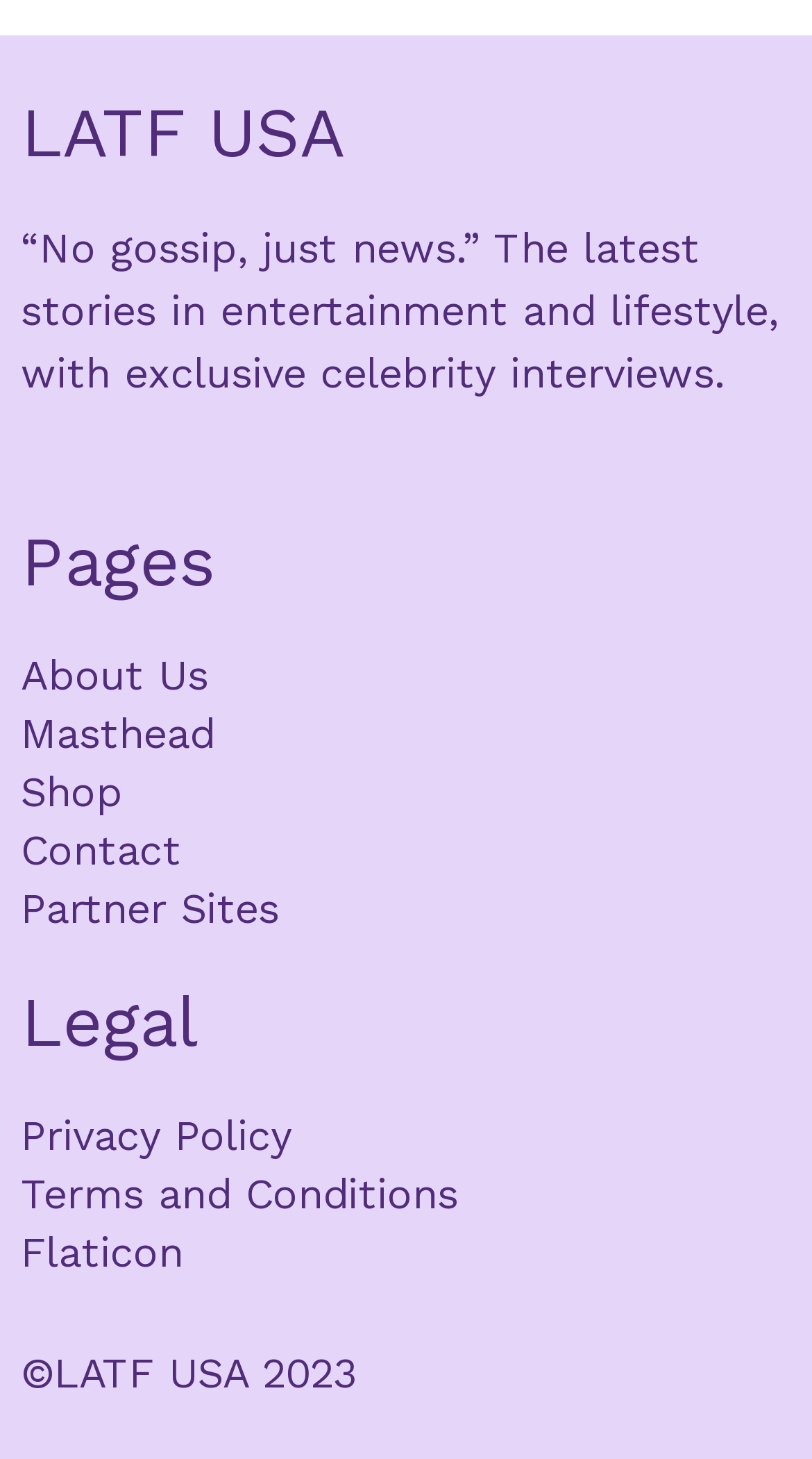Please provide a short answer using a single word or phrase for the question:
What are the categories of pages on LATF USA?

About Us, Masthead, Shop, Contact, Partner Sites